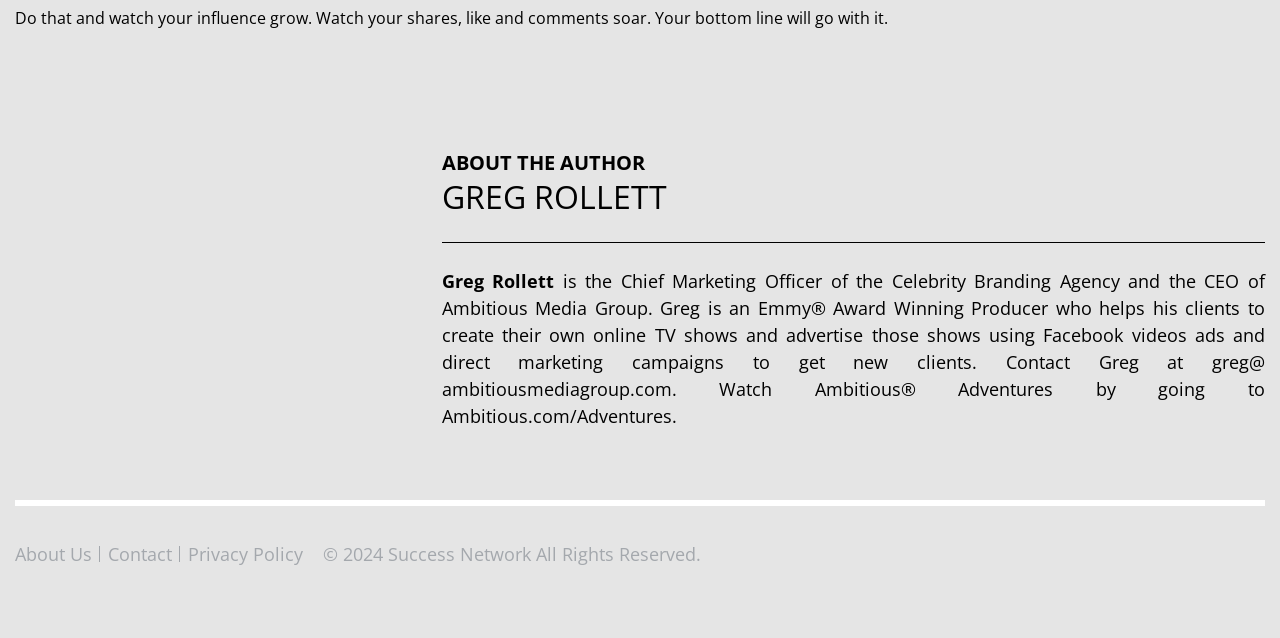Please find the bounding box for the UI element described by: "Contact".

[0.084, 0.849, 0.134, 0.886]